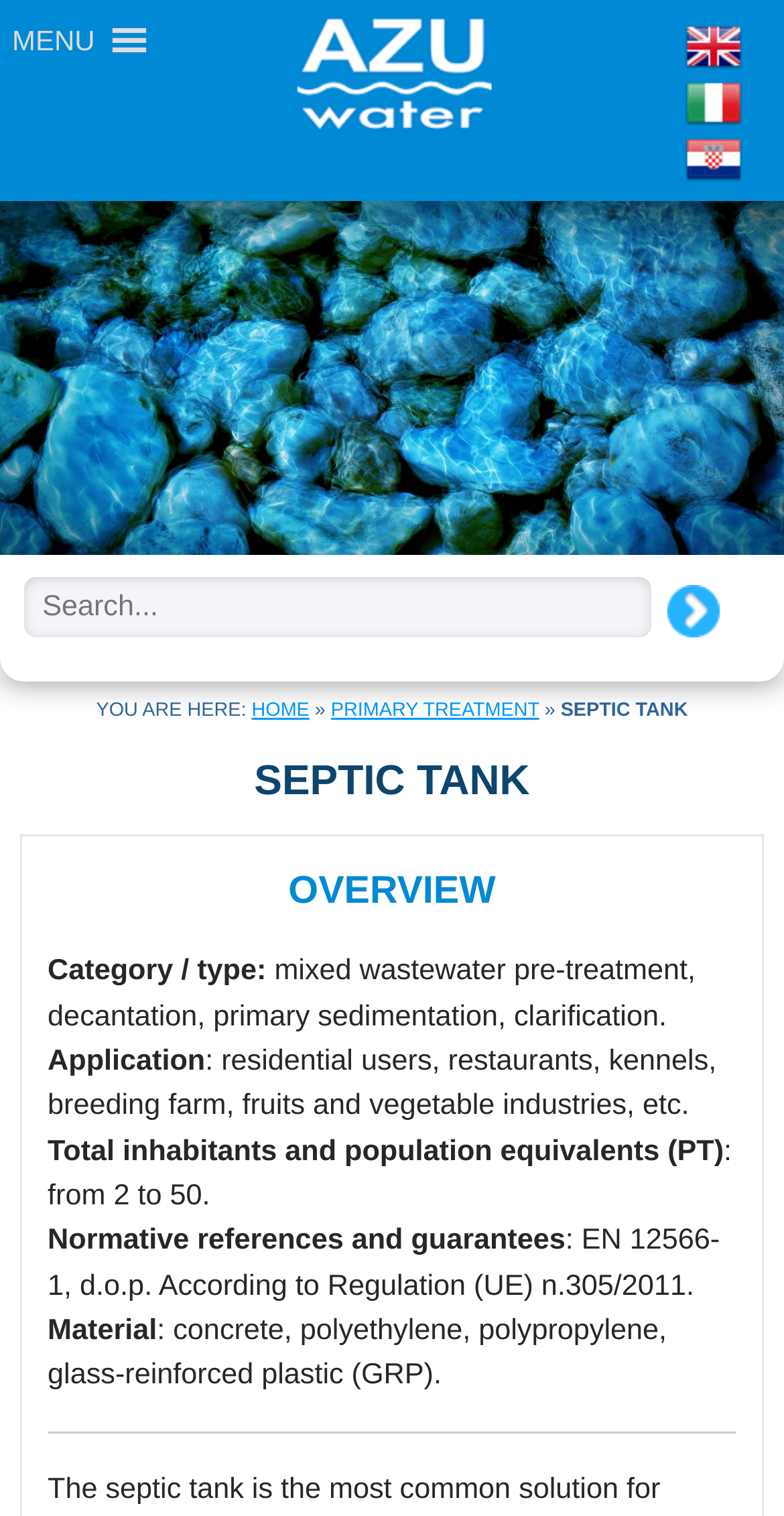Locate the bounding box coordinates of the area you need to click to fulfill this instruction: 'Select the English language'. The coordinates must be in the form of four float numbers ranging from 0 to 1: [left, top, right, bottom].

[0.703, 0.012, 0.946, 0.049]